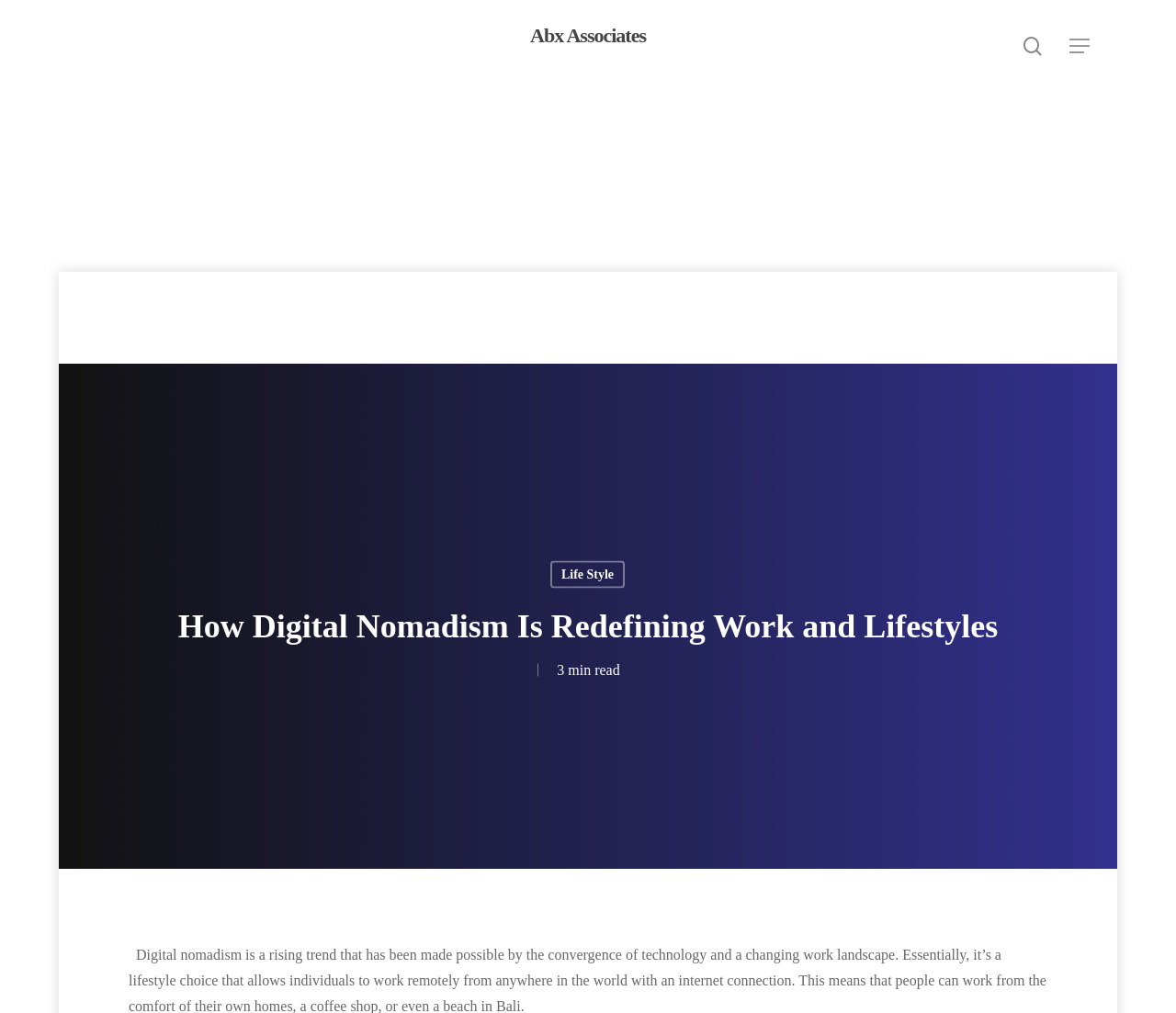What is the category of the article?
Look at the image and answer the question with a single word or phrase.

Life Style